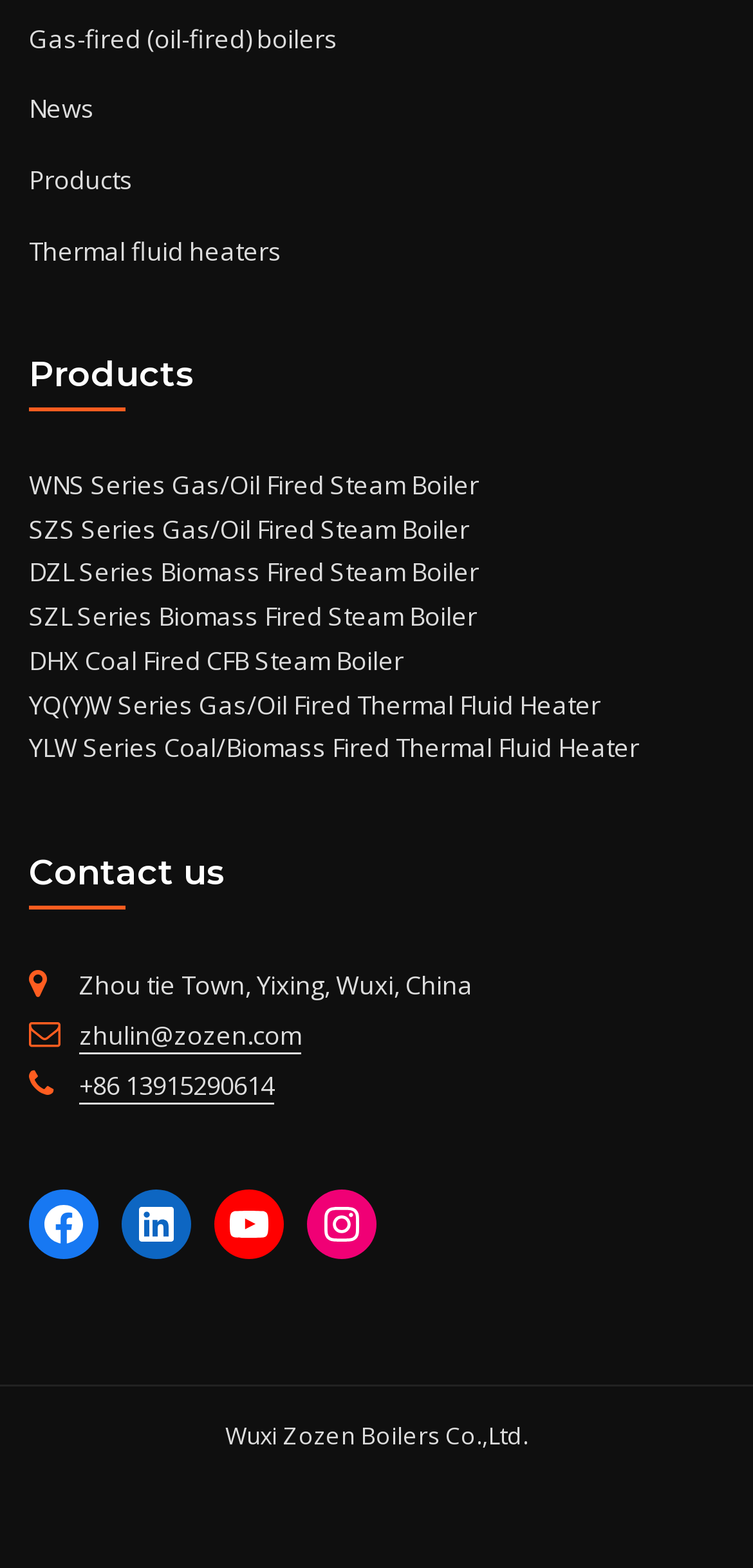How many boiler types are listed?
Please provide a comprehensive answer based on the details in the screenshot.

I counted the number of links under the 'Products' heading, which are 'WNS Series Gas/Oil Fired Steam Boiler', 'SZS Series Gas/Oil Fired Steam Boiler', 'DZL Series Biomass Fired Steam Boiler', 'SZL Series Biomass Fired Steam Boiler', 'DHX Coal Fired CFB Steam Boiler', and 'YQ(Y)W Series Gas/Oil Fired Thermal Fluid Heater', so there are 6 boiler types listed.